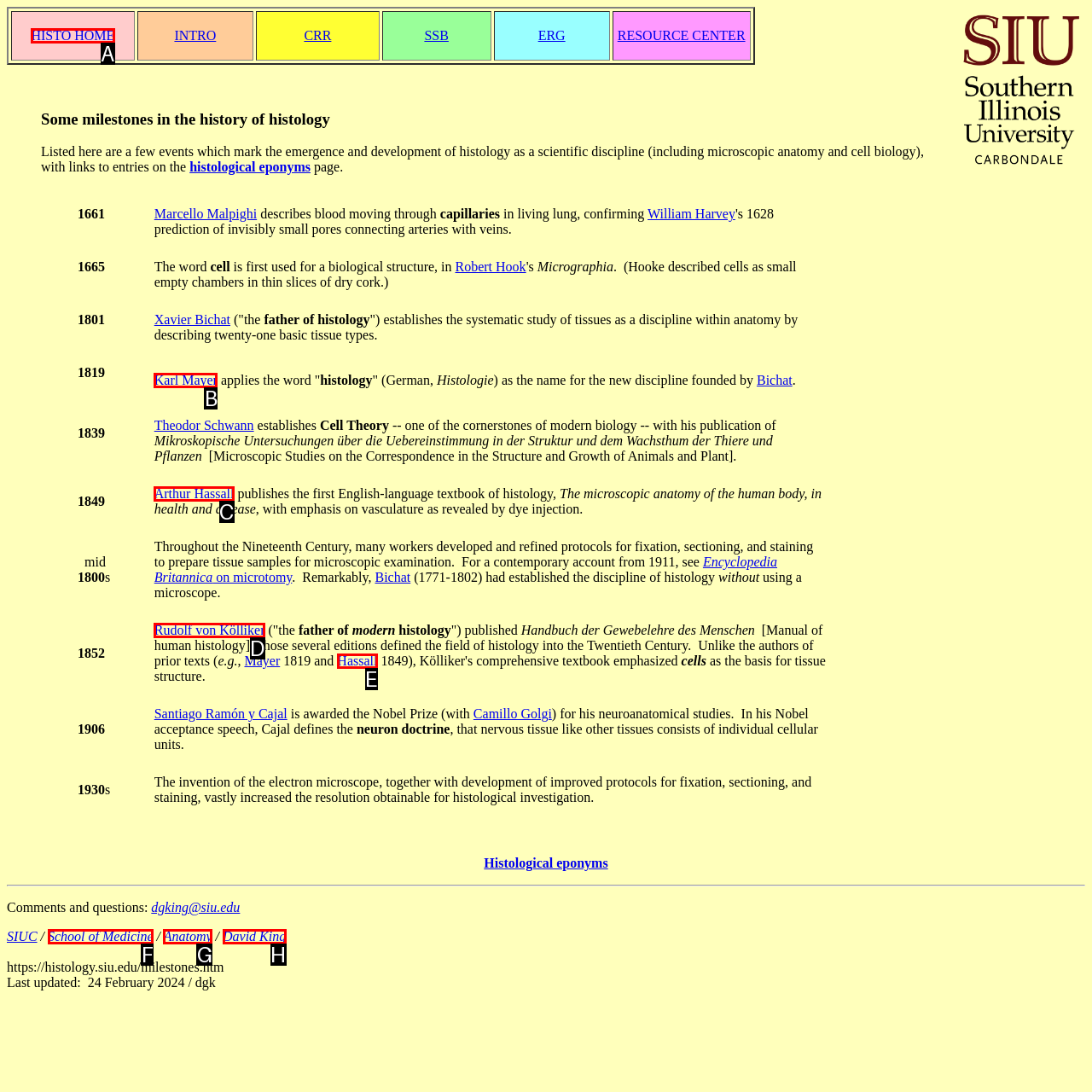Given the description: Rudolf von Kölliker, identify the matching HTML element. Provide the letter of the correct option.

D